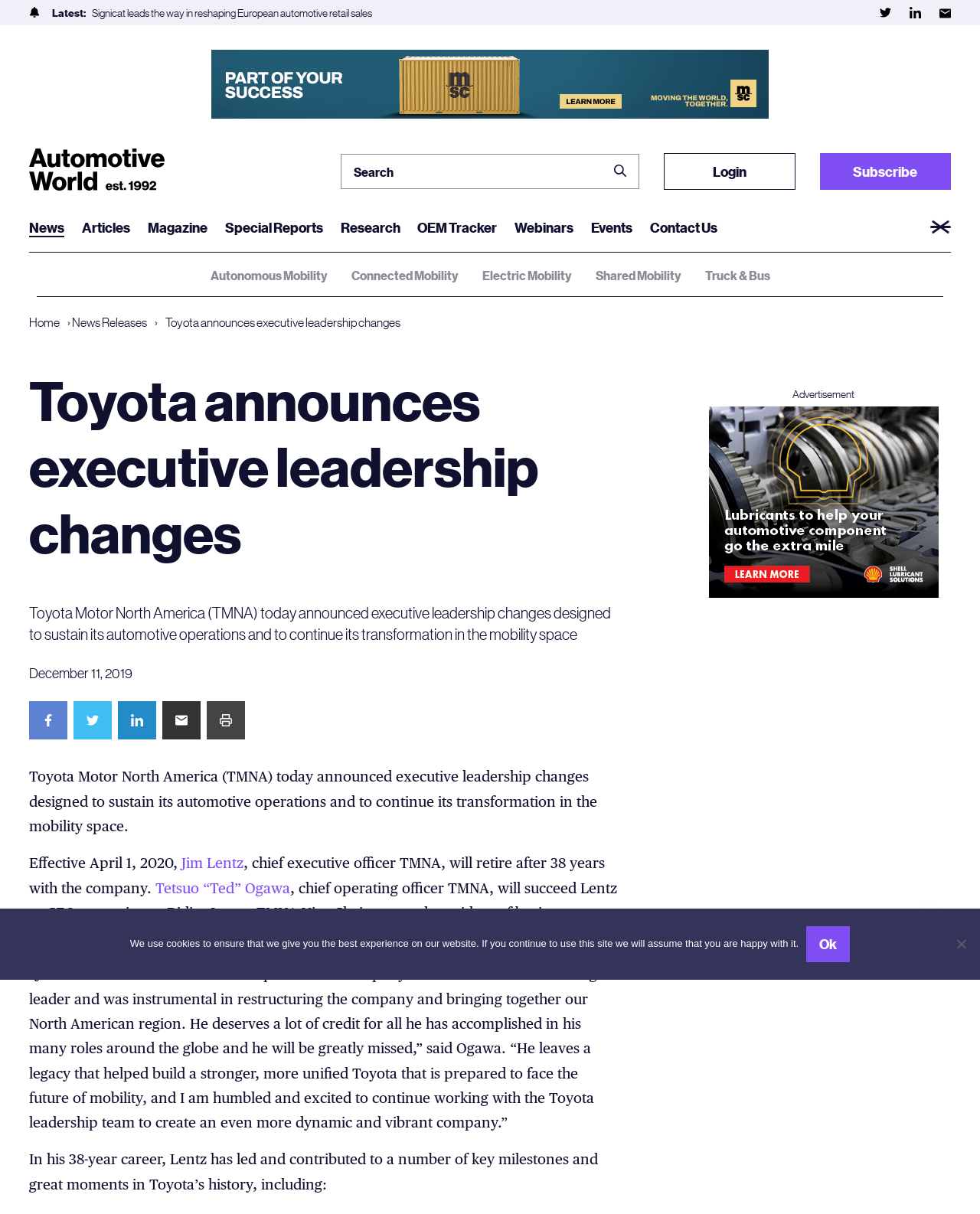Show me the bounding box coordinates of the clickable region to achieve the task as per the instruction: "Click the 'Contact' link".

None